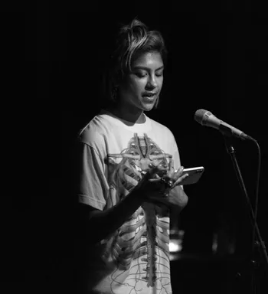Give a one-word or phrase response to the following question: What type of event is likely taking place in the image?

A poetry reading or art event